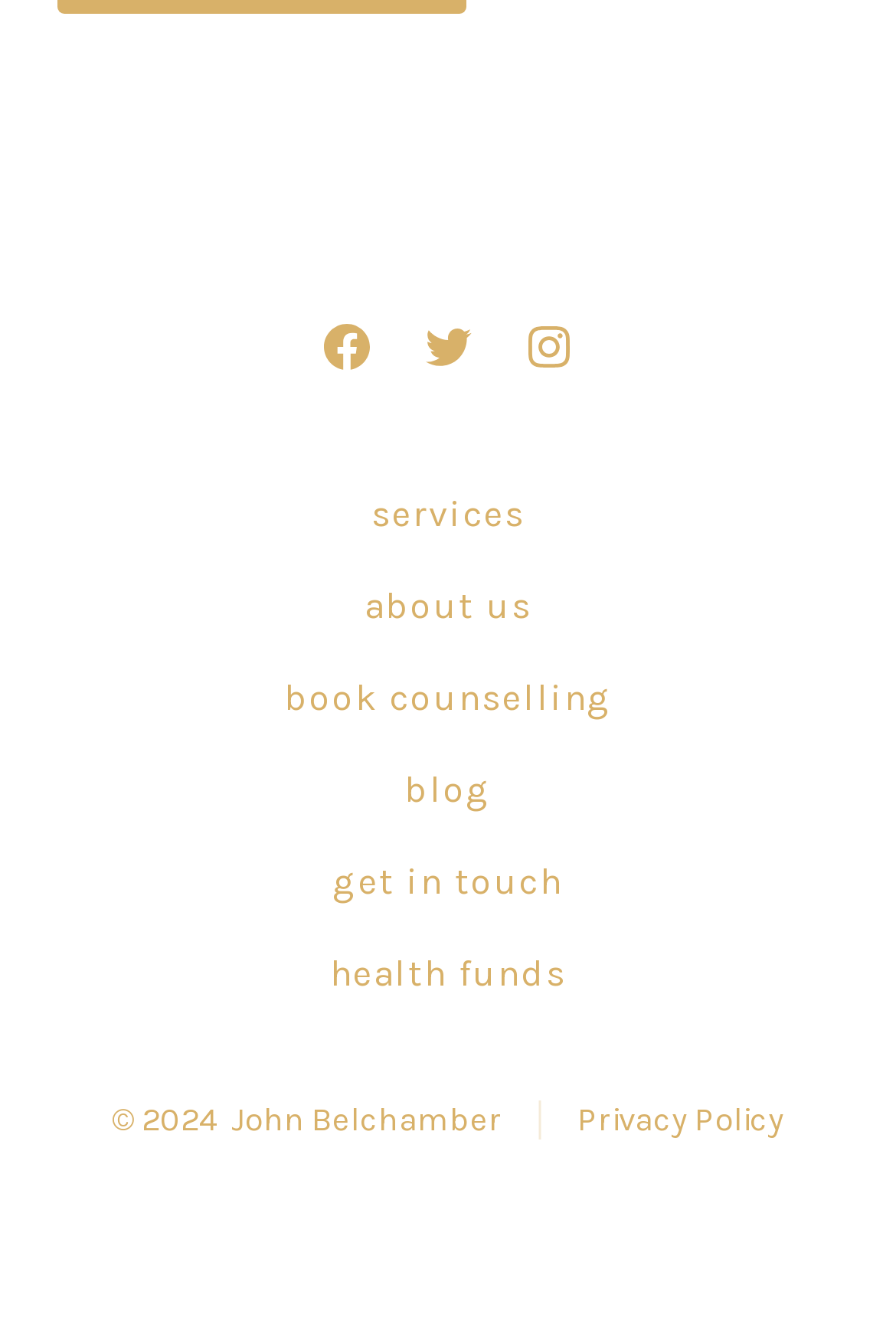What is the name of the policy linked at the bottom?
Using the image as a reference, give an elaborate response to the question.

At the bottom of the webpage, I found a link to a policy named 'Privacy Policy', which suggests that it is a document outlining the webpage's privacy practices.